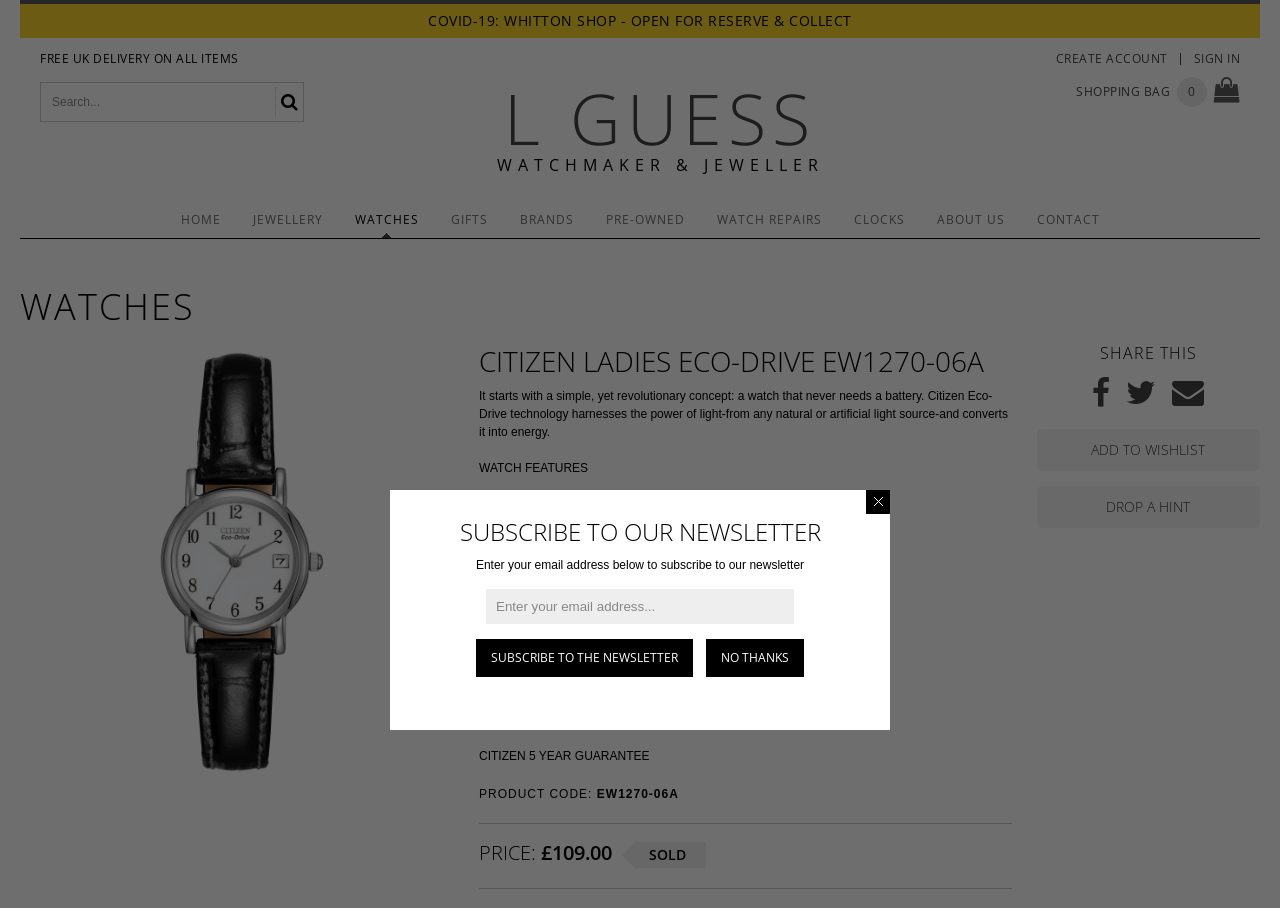Answer the following inquiry with a single word or phrase:
What is the price of the watch?

£109.00